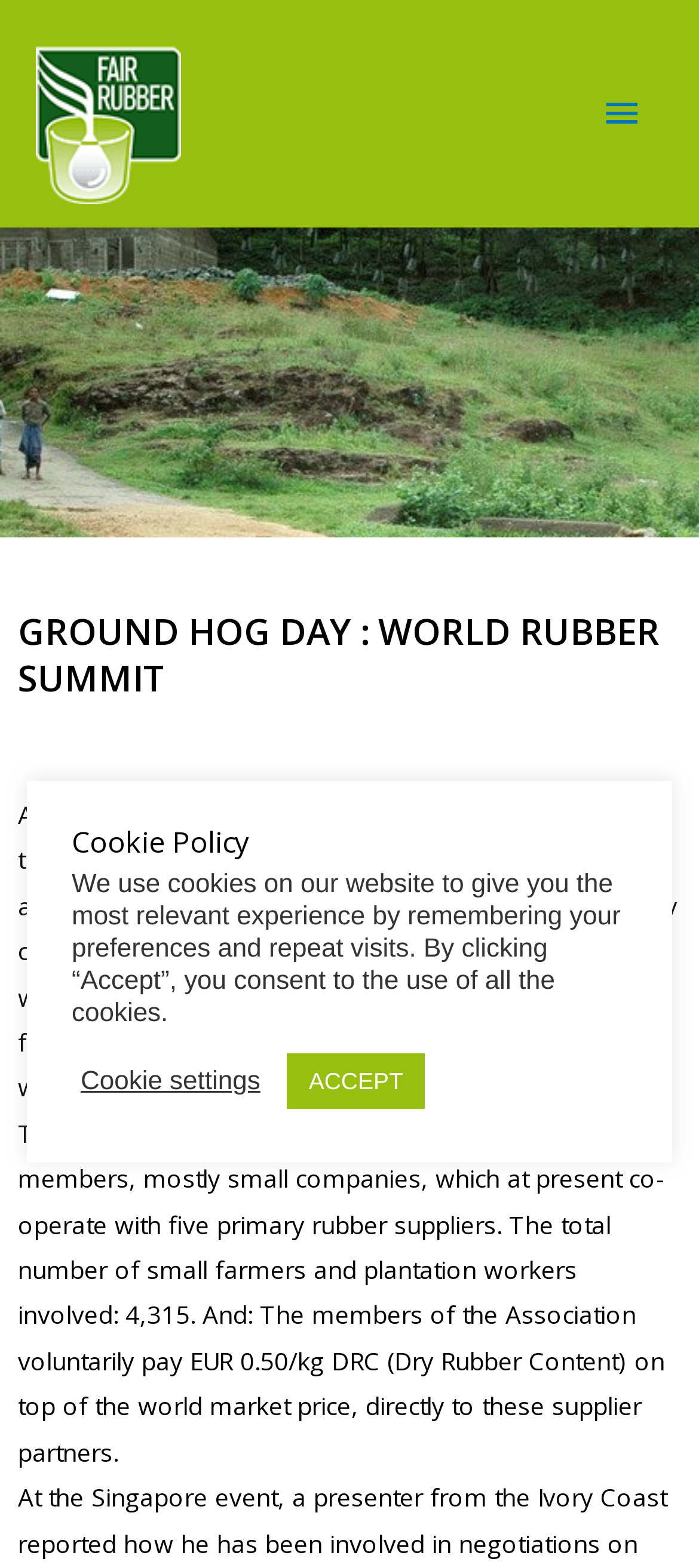Kindly respond to the following question with a single word or a brief phrase: 
What is the additional amount paid by Fair Rubber Association members per kg of DRC?

EUR 0.50/kg